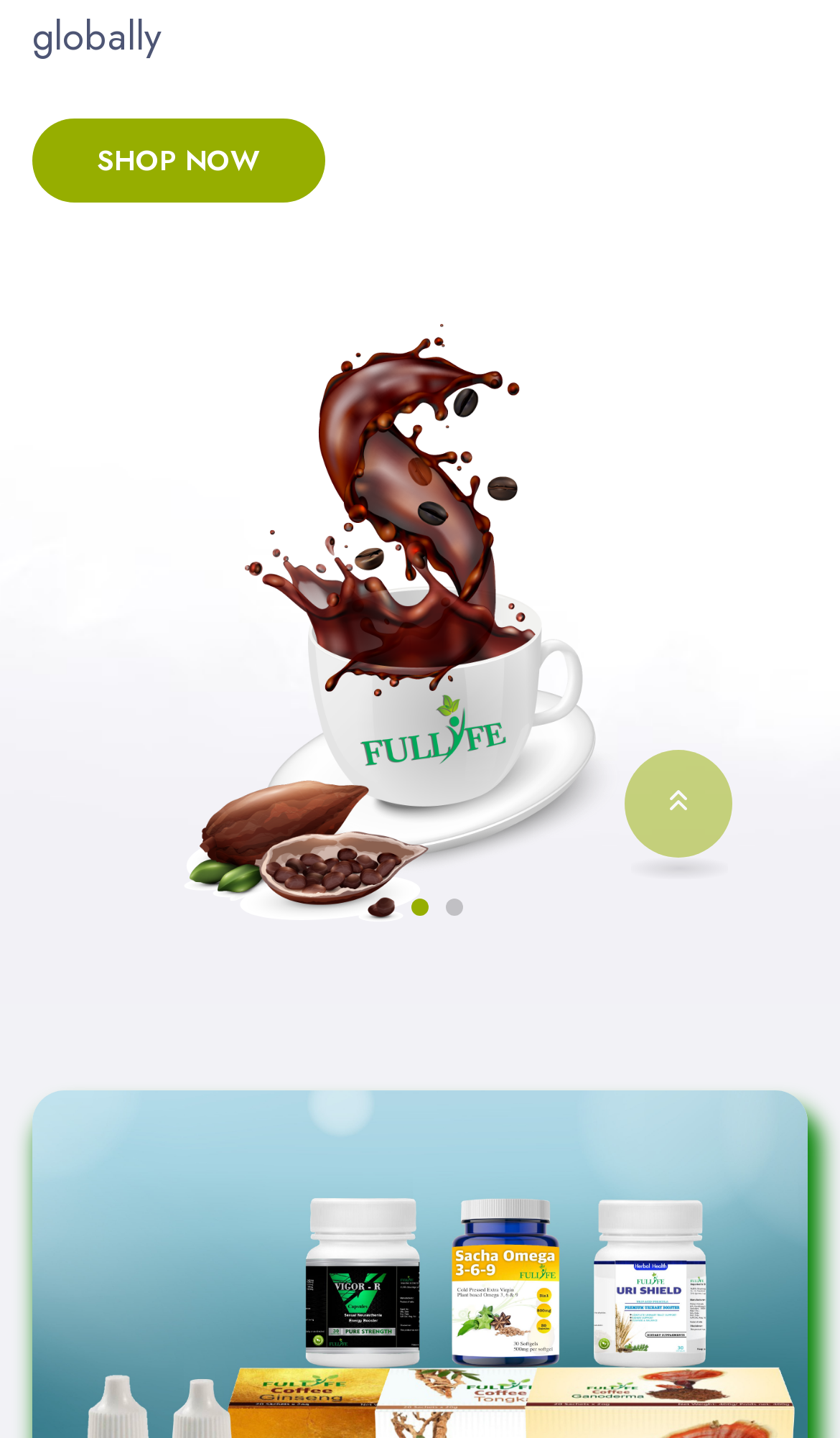Return the bounding box coordinates of the UI element that corresponds to this description: "aria-label="Go to slide 3"". The coordinates must be given as four float numbers in the range of 0 and 1, [left, top, right, bottom].

[0.531, 0.625, 0.551, 0.637]